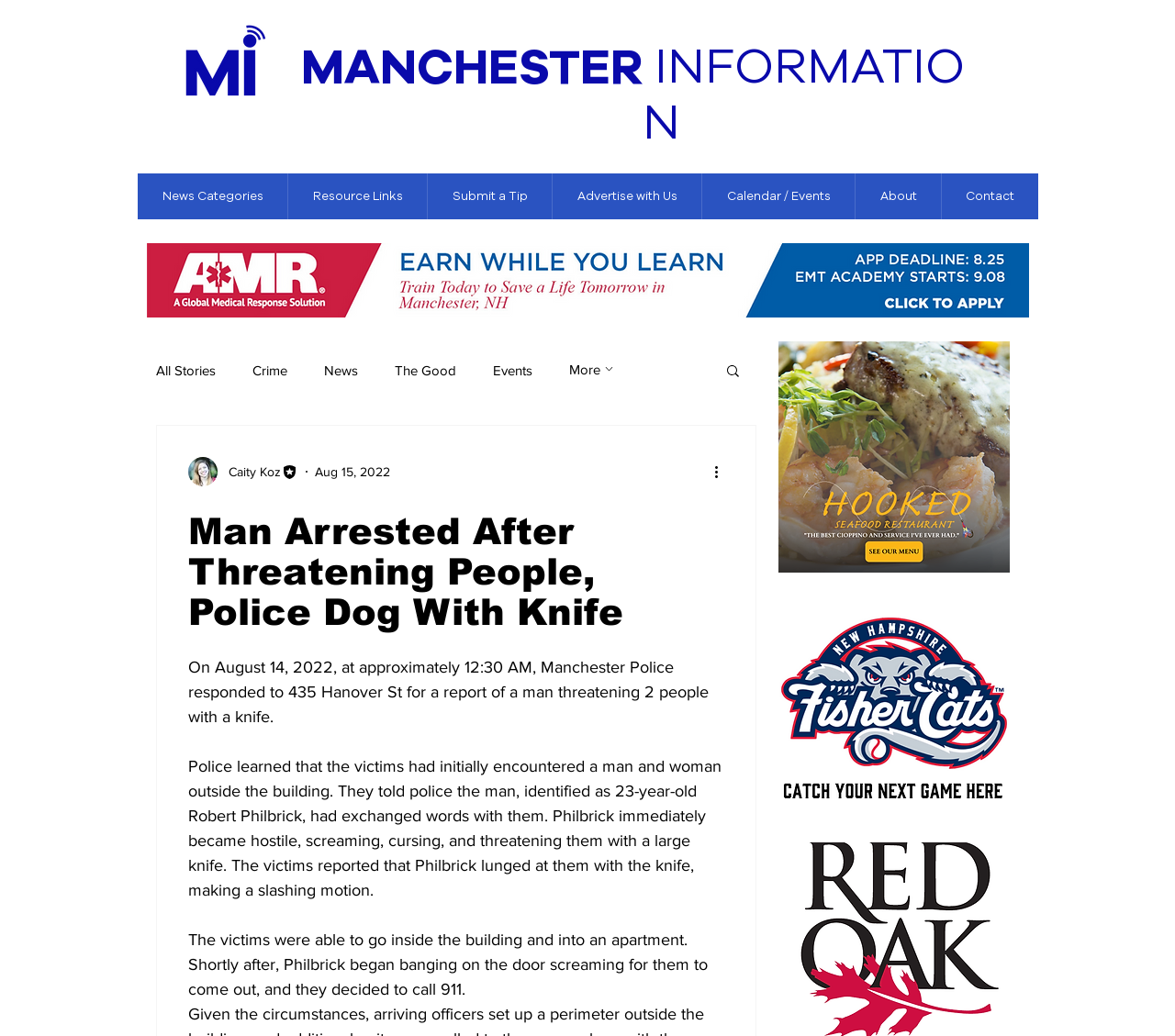Kindly respond to the following question with a single word or a brief phrase: 
What is the name of the police department involved?

Manchester Police